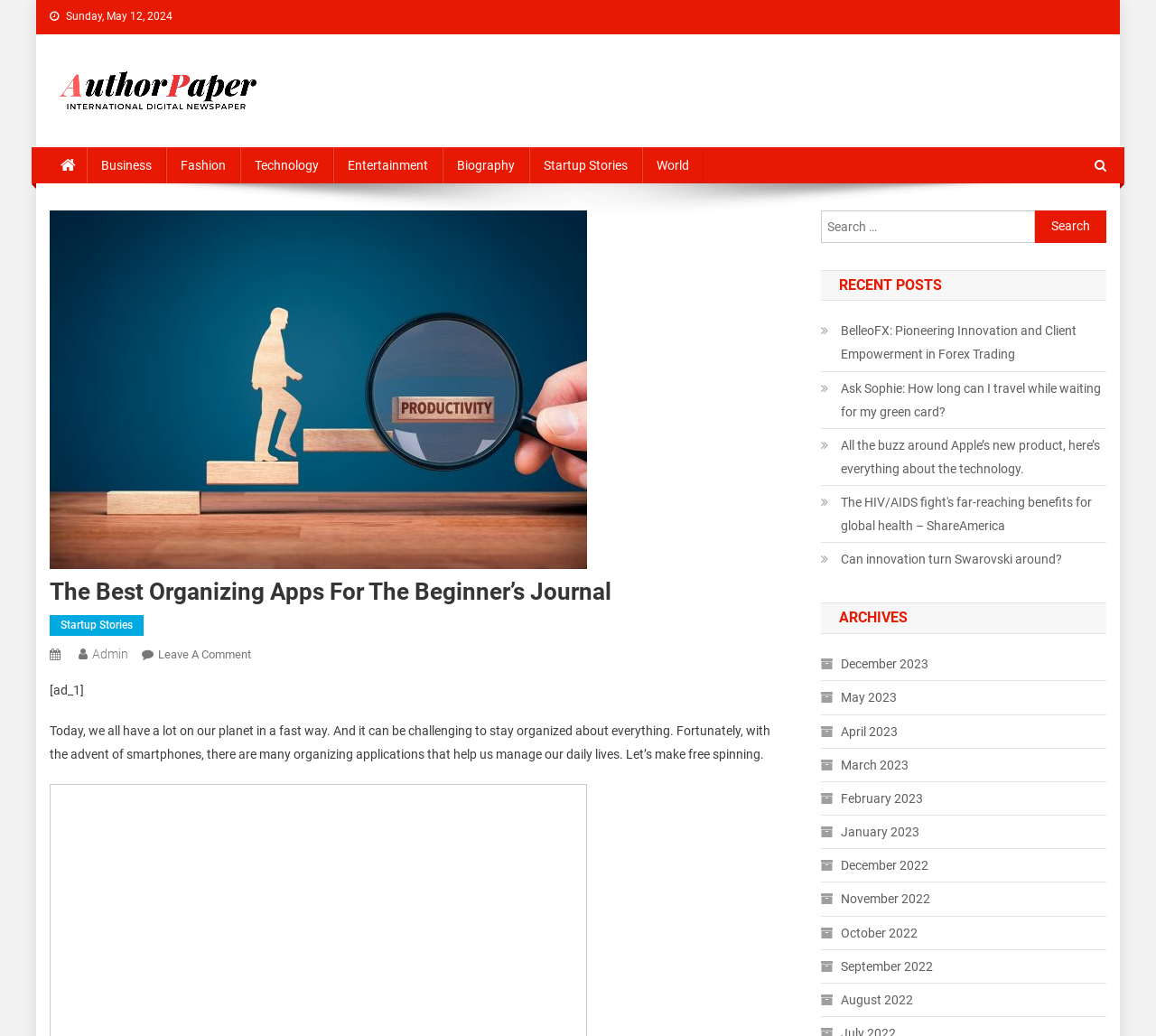Find the bounding box coordinates of the area that needs to be clicked in order to achieve the following instruction: "Go to the archives for December 2023". The coordinates should be specified as four float numbers between 0 and 1, i.e., [left, top, right, bottom].

[0.71, 0.63, 0.803, 0.652]